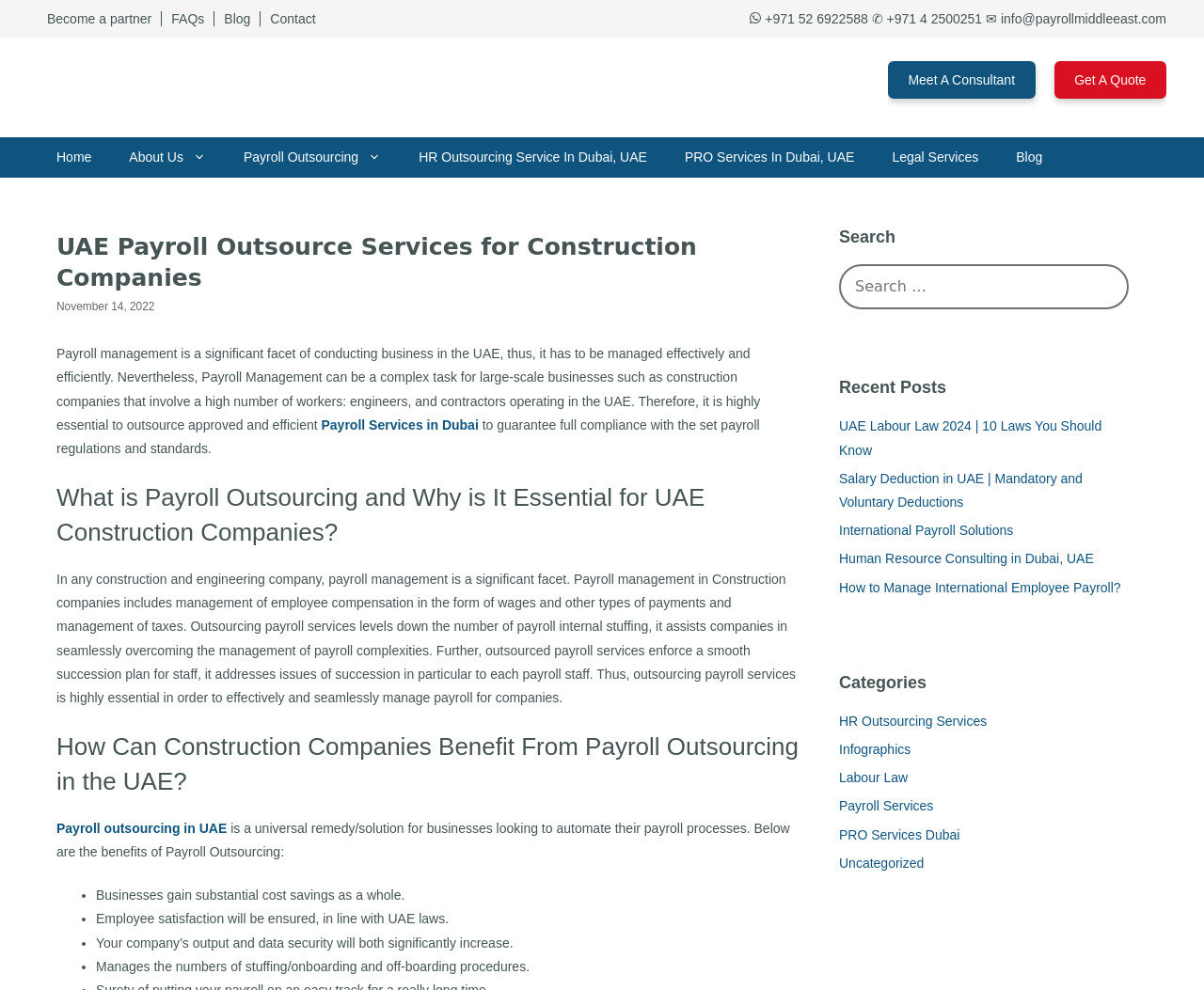Illustrate the webpage with a detailed description.

The webpage is about Payroll Outsource Services for Construction Companies in the UAE. At the top, there is a navigation menu with links to "Home", "About Us", "Payroll Outsourcing", "HR Outsourcing Service In Dubai, UAE", "PRO Services In Dubai, UAE", "Legal Services", and "Blog". Below the navigation menu, there is a banner with a link to "Meet A Consultant" and "Get A Quote".

The main content of the webpage is divided into sections. The first section has a heading "UAE Payroll Outsource Services for Construction Companies" and a subheading "Payroll management is a significant facet of conducting business in the UAE, thus, it has to be managed effectively and efficiently." This section explains the importance of payroll management for construction companies in the UAE and how outsourcing payroll services can help.

The next section has a heading "What is Payroll Outsourcing and Why is It Essential for UAE Construction Companies?" and explains what payroll outsourcing is and its benefits for construction companies. This section also mentions that outsourcing payroll services can help companies overcome payroll complexities and ensure compliance with UAE laws.

The following section has a heading "How Can Construction Companies Benefit From Payroll Outsourcing in the UAE?" and lists the benefits of payroll outsourcing, including cost savings, employee satisfaction, increased data security, and efficient management of staffing procedures.

On the right side of the webpage, there are three complementary sections. The first section has a heading "Search" and a search box. The second section has a heading "Recent Posts" and lists five recent blog posts with links to each post. The third section has a heading "Categories" and lists six categories with links to each category.

At the top right corner of the webpage, there are links to "Become a partner", "FAQs", "Blog", and "Contact". Below these links, there is a section with contact information, including phone numbers and an email address.